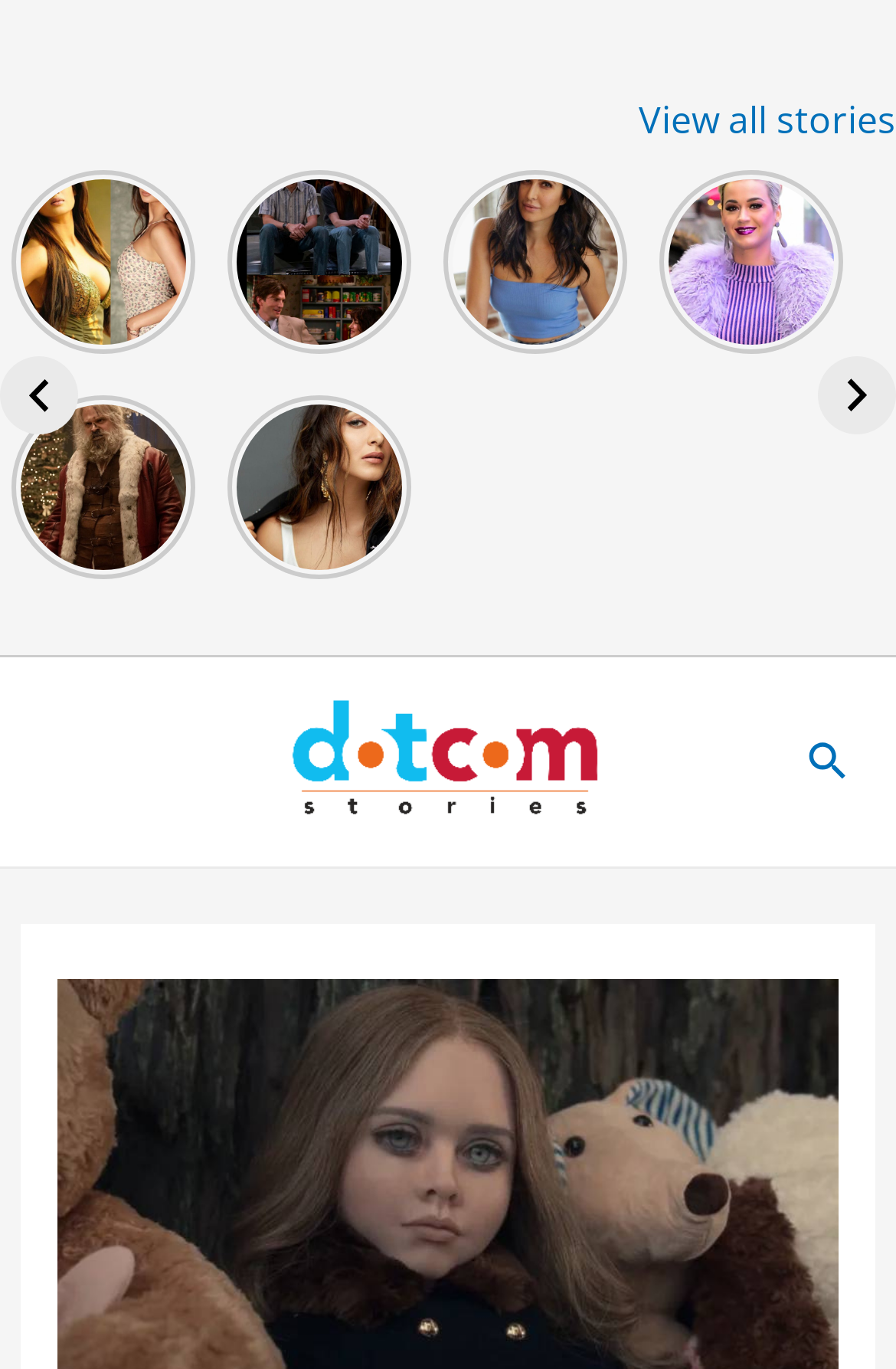Identify and provide the main heading of the webpage.

M3GAN 2 Confirmed By Studio For 2025 – Read Full Details